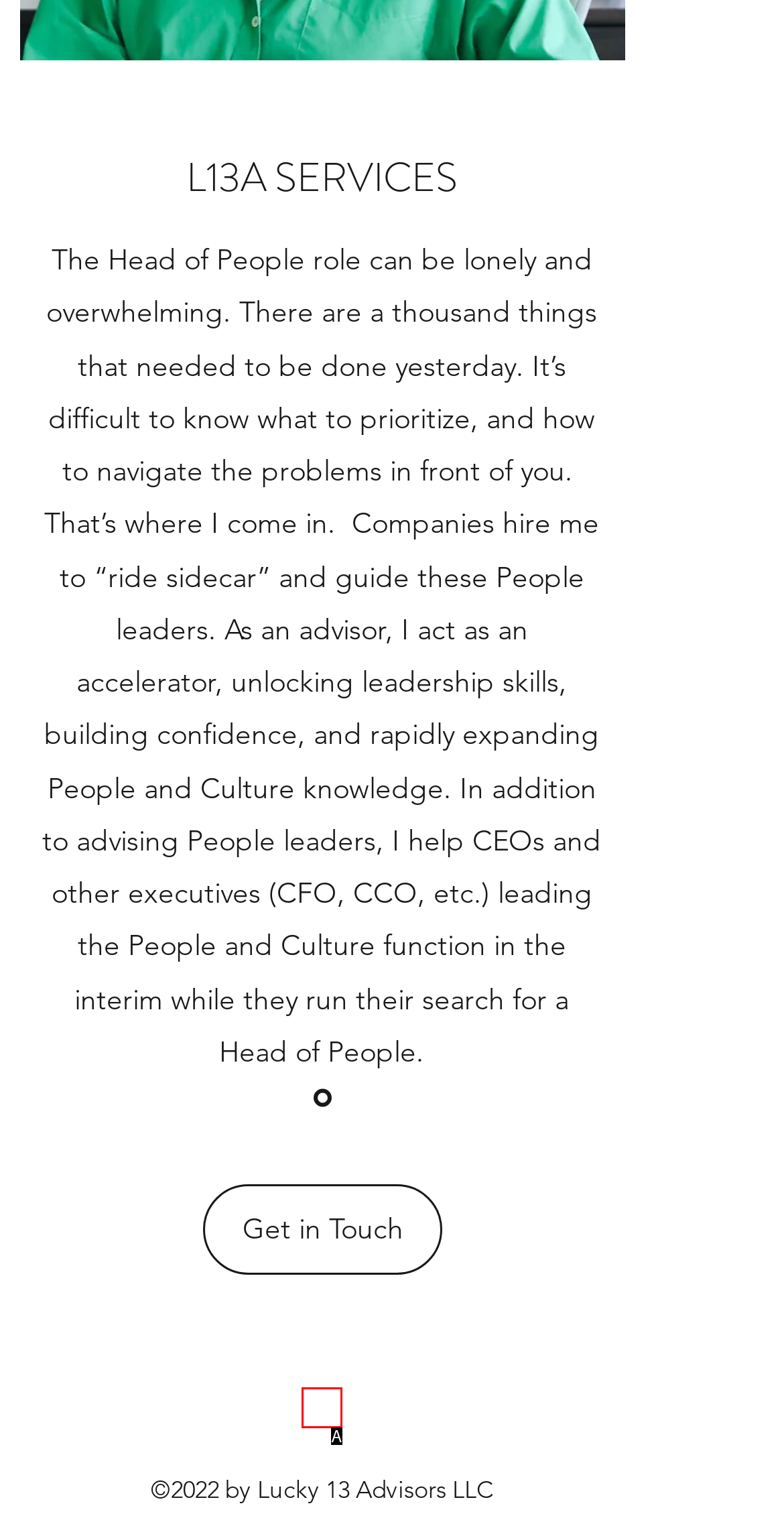Point out the option that best suits the description: aria-label="LinkedIn"
Indicate your answer with the letter of the selected choice.

A